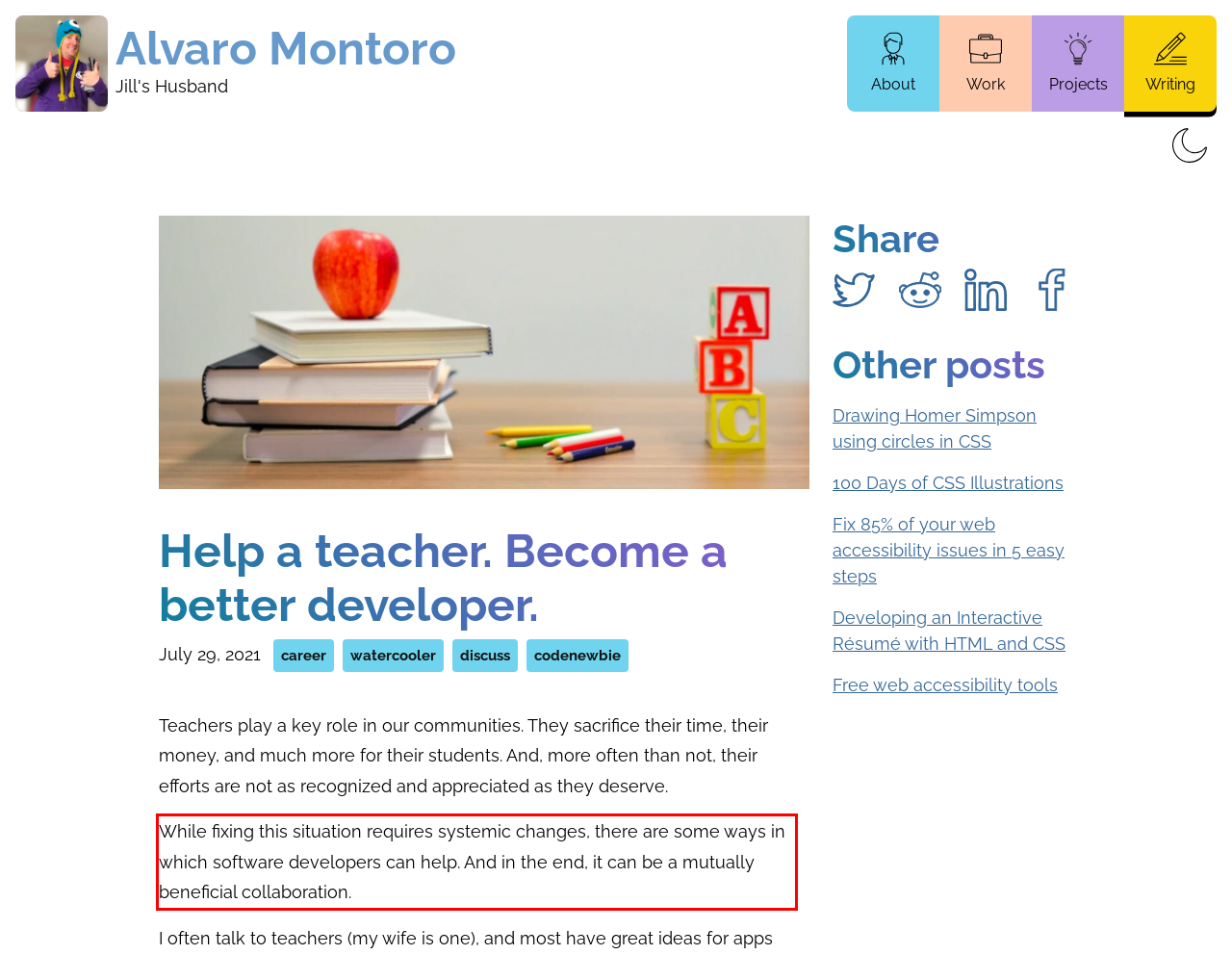Using the provided screenshot of a webpage, recognize the text inside the red rectangle bounding box by performing OCR.

While fixing this situation requires systemic changes, there are some ways in which software developers can help. And in the end, it can be a mutually beneficial collaboration.